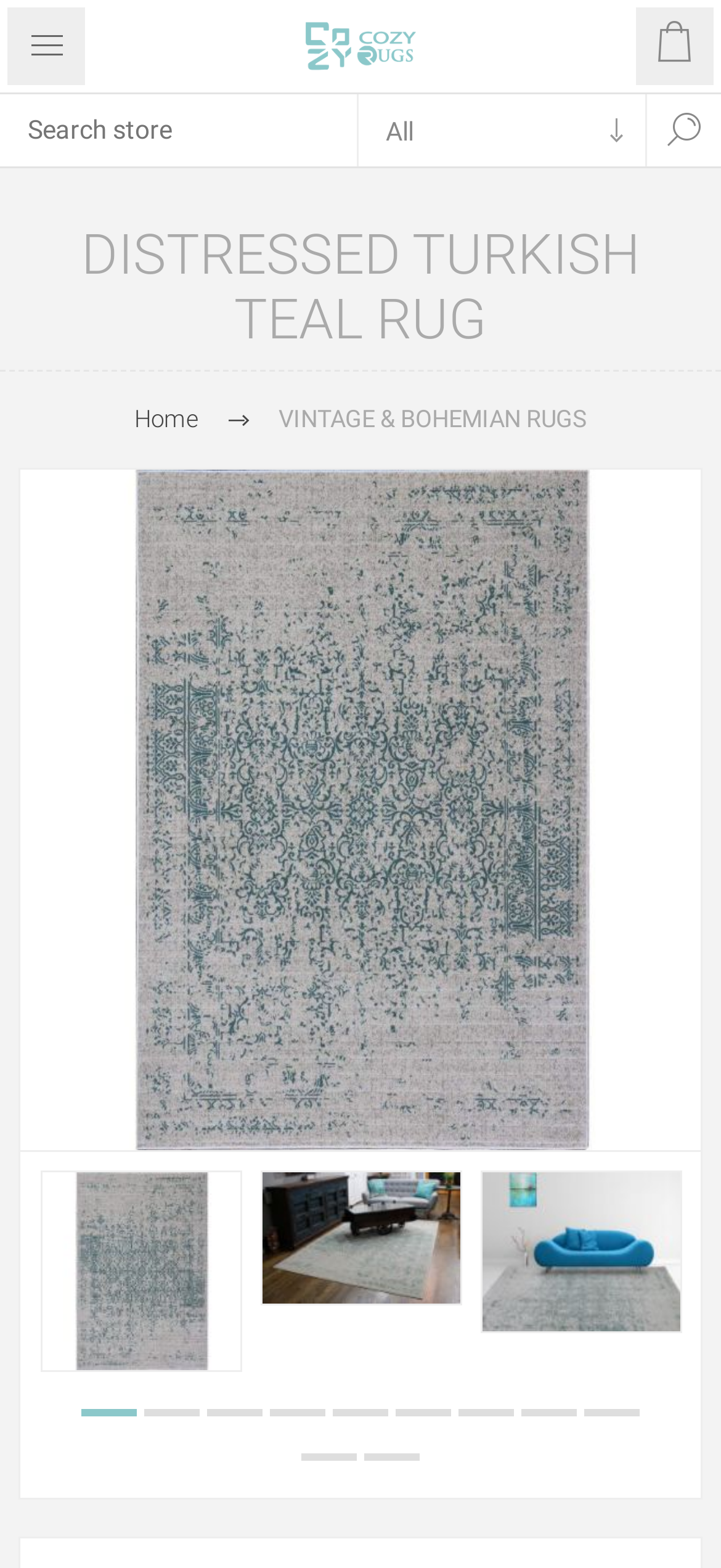Determine the coordinates of the bounding box that should be clicked to complete the instruction: "View the home page". The coordinates should be represented by four float numbers between 0 and 1: [left, top, right, bottom].

[0.186, 0.249, 0.276, 0.287]